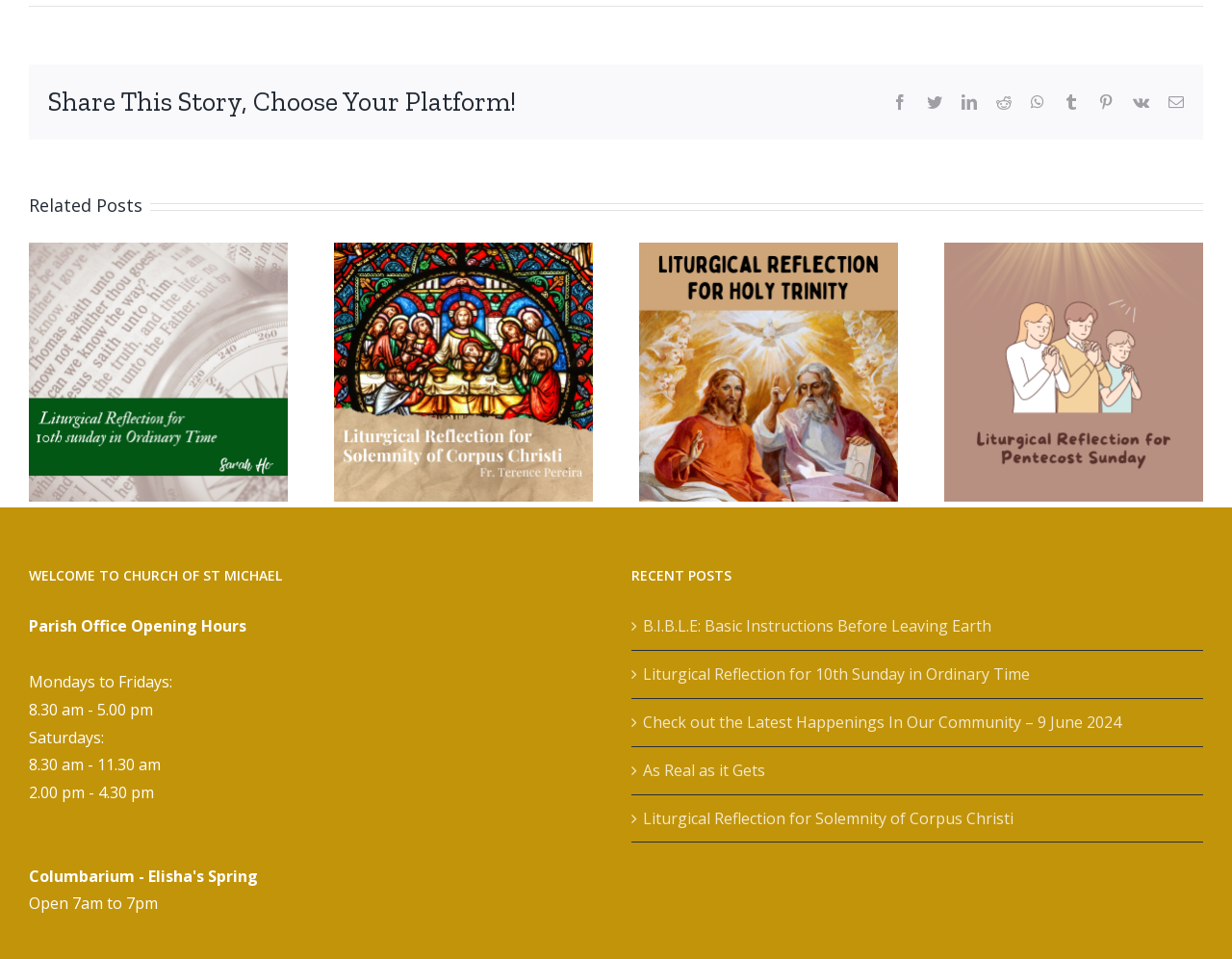Please determine the bounding box coordinates of the element to click in order to execute the following instruction: "Check out the Latest Happenings In Our Community – 9 June 2024". The coordinates should be four float numbers between 0 and 1, specified as [left, top, right, bottom].

[0.522, 0.739, 0.969, 0.768]